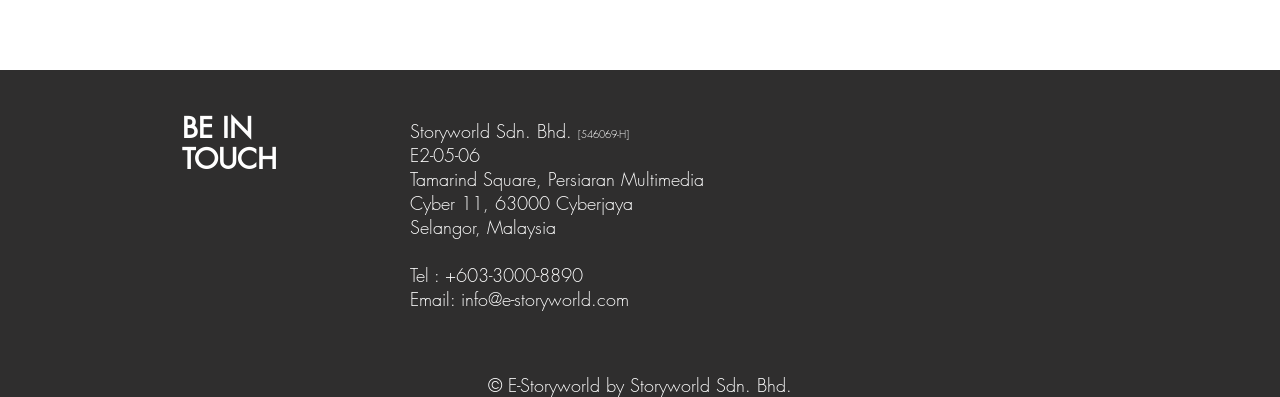Give the bounding box coordinates for the element described by: "aria-label="YouTube Social Icon"".

[0.223, 0.602, 0.294, 0.829]